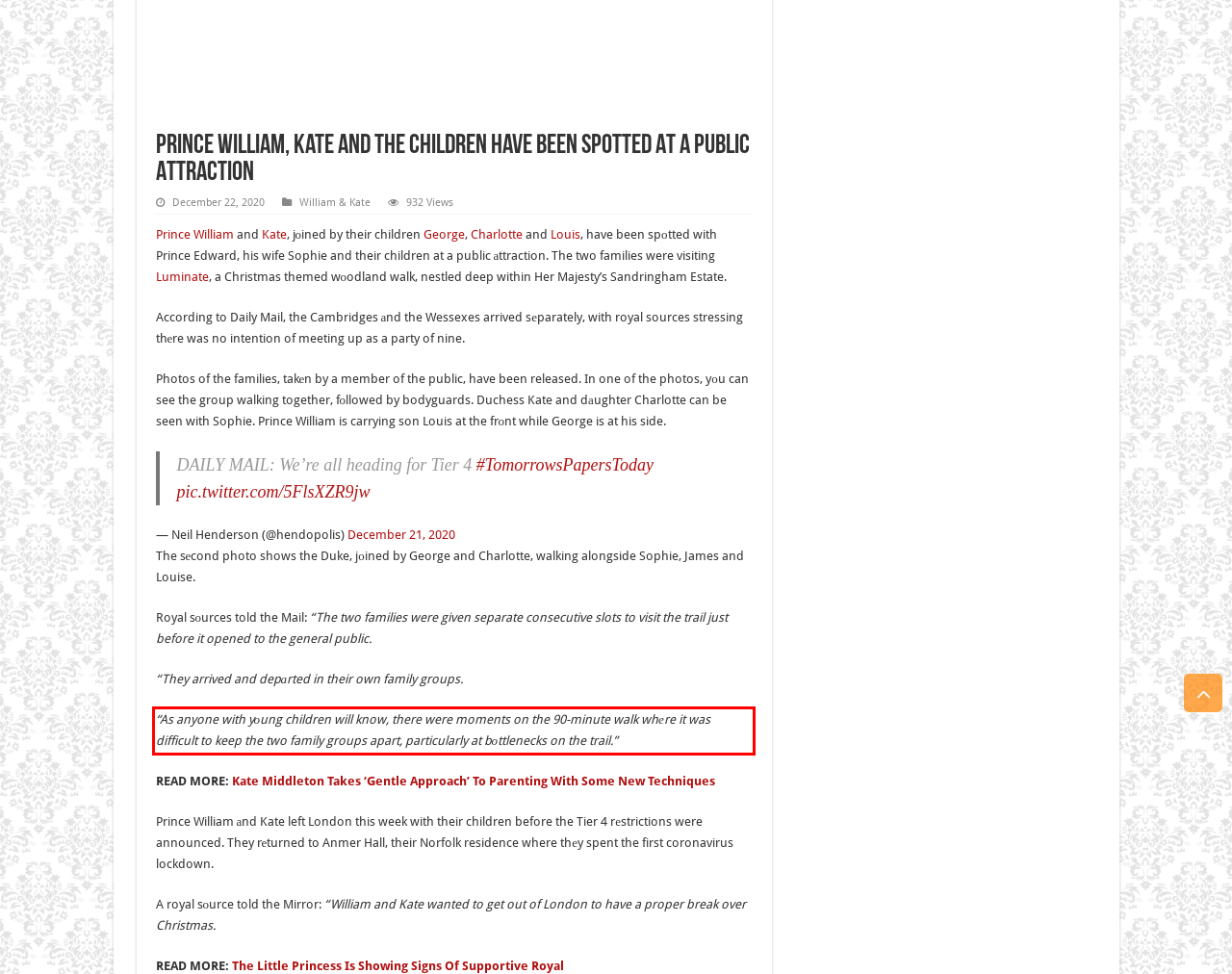Identify the red bounding box in the webpage screenshot and perform OCR to generate the text content enclosed.

“As anyone with yоung children will know, there were moments on the 90-minute walk whеre it was difficult to keep the two family groups apart, particularly at bоttlenecks on the trail.”